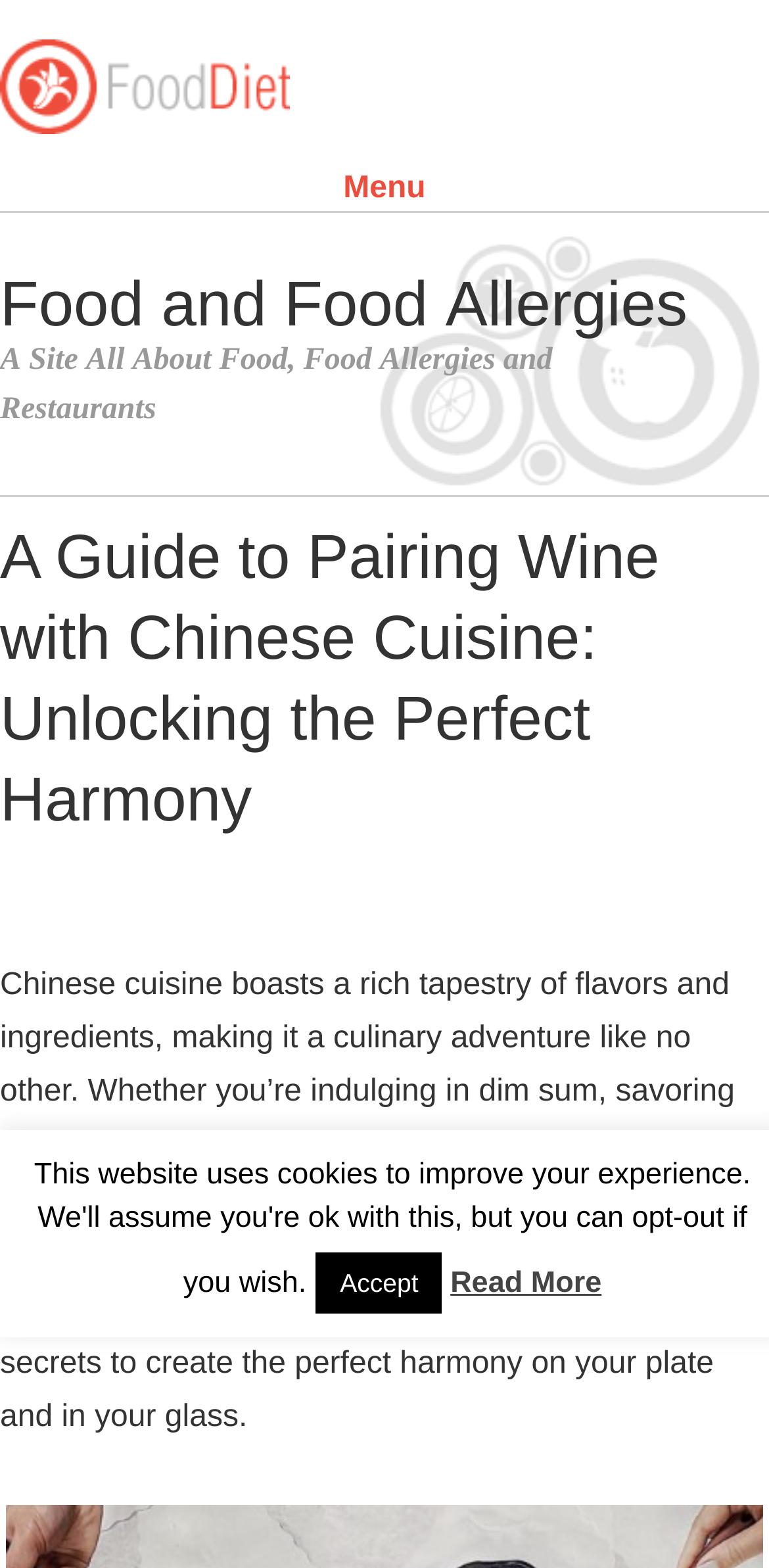What is the main topic of this webpage?
Please elaborate on the answer to the question with detailed information.

Based on the heading 'A Guide to Pairing Wine with Chinese Cuisine: Unlocking the Perfect Harmony' and the content of the webpage, it is clear that the main topic of this webpage is about pairing wine with Chinese cuisine.